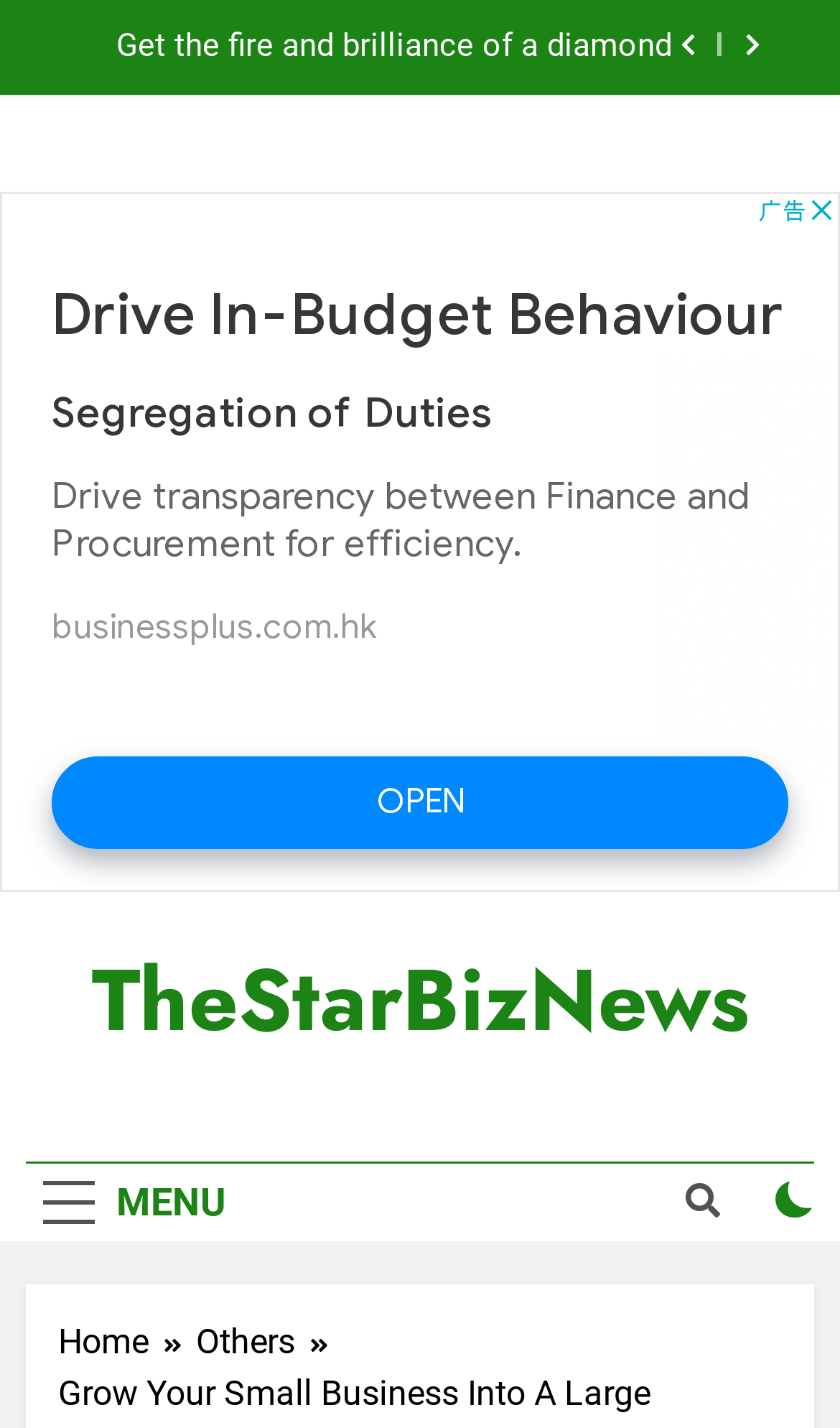Specify the bounding box coordinates of the element's region that should be clicked to achieve the following instruction: "Click the others link". The bounding box coordinates consist of four float numbers between 0 and 1, in the format [left, top, right, bottom].

[0.233, 0.922, 0.408, 0.958]